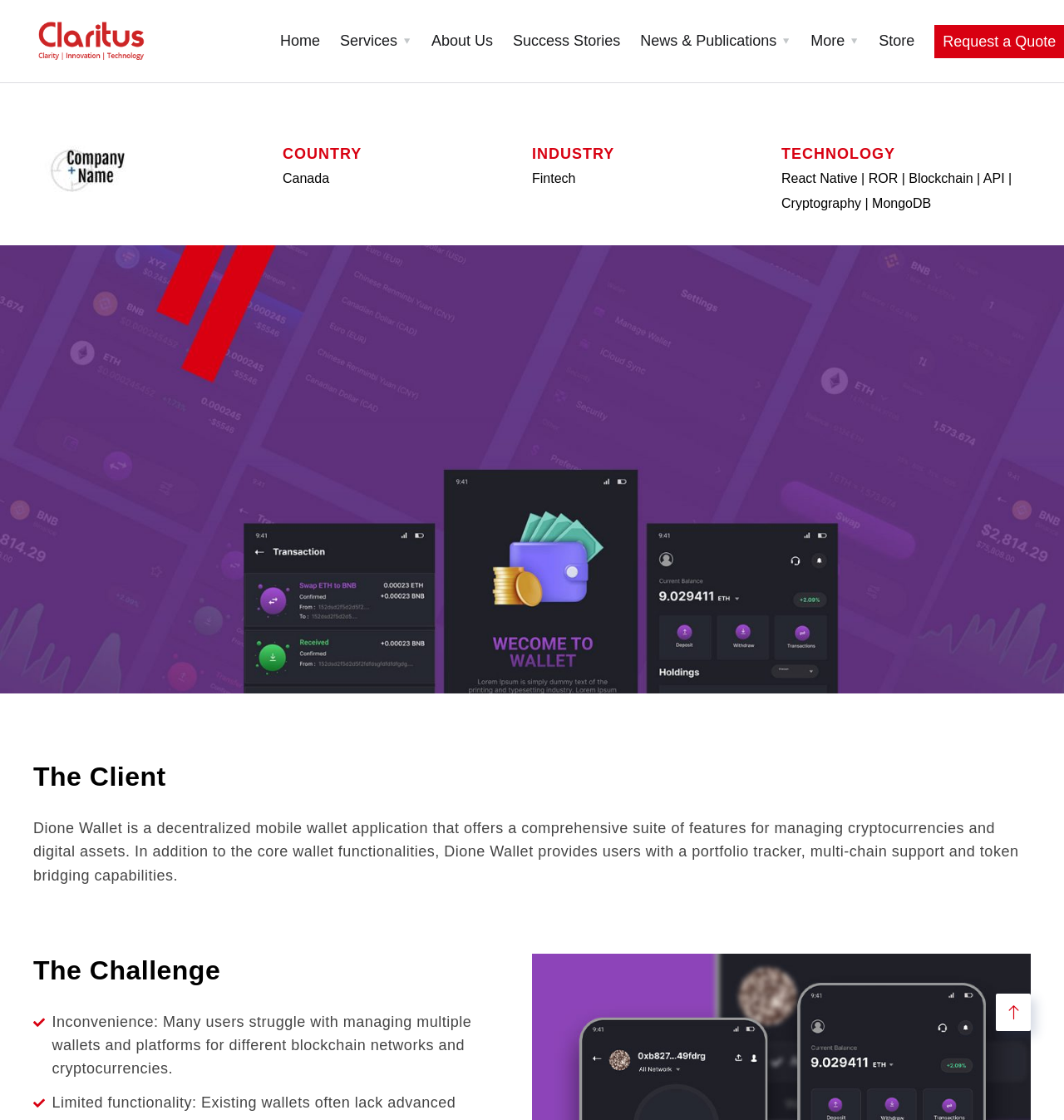What is the name of the decentralized mobile wallet application?
Using the image as a reference, answer the question with a short word or phrase.

Dione Wallet